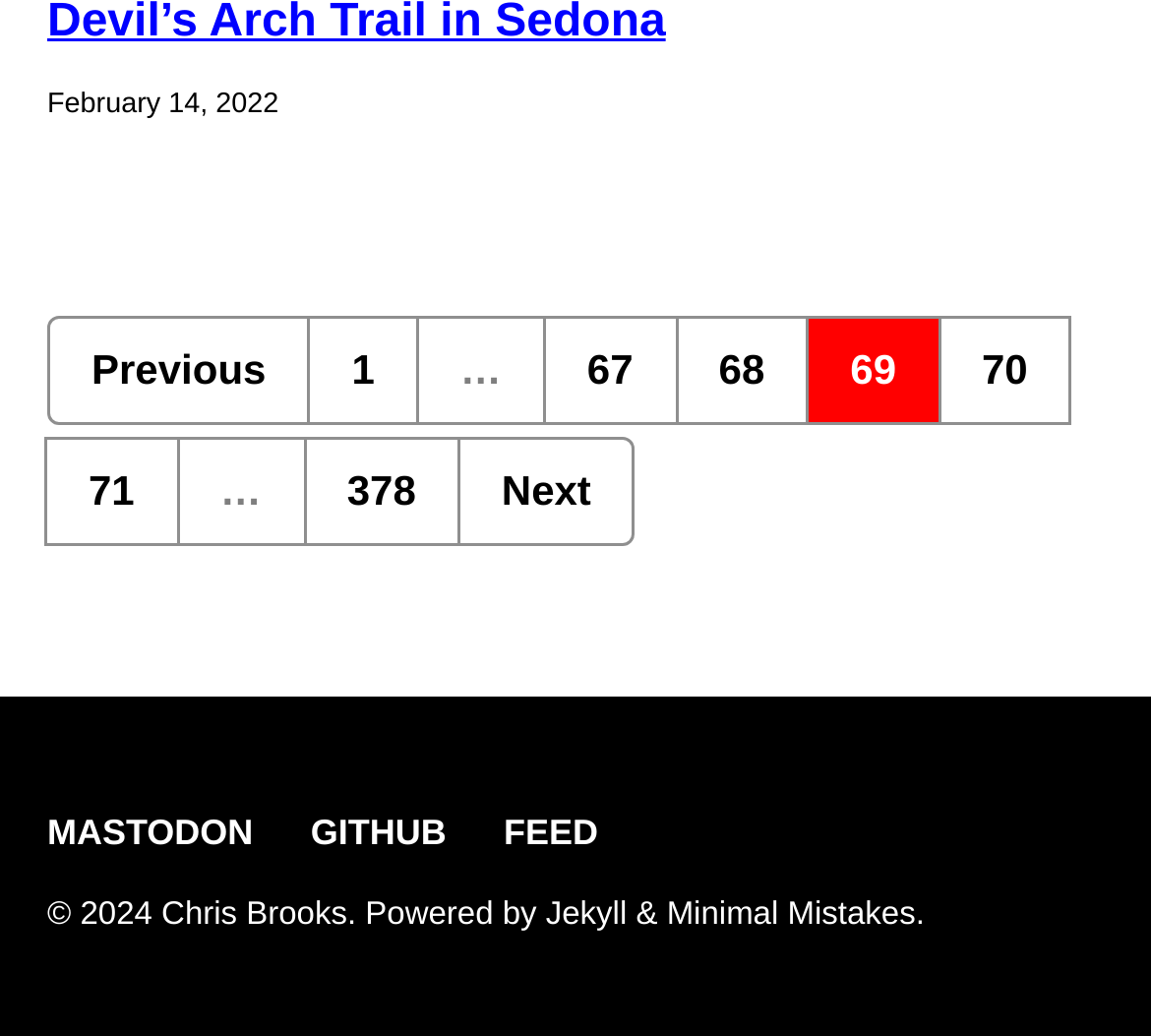Locate the UI element that matches the description aria-label="Toggle Menu" in the webpage screenshot. Return the bounding box coordinates in the format (top-left x, top-left y, bottom-right x, bottom-right y), with values ranging from 0 to 1.

None